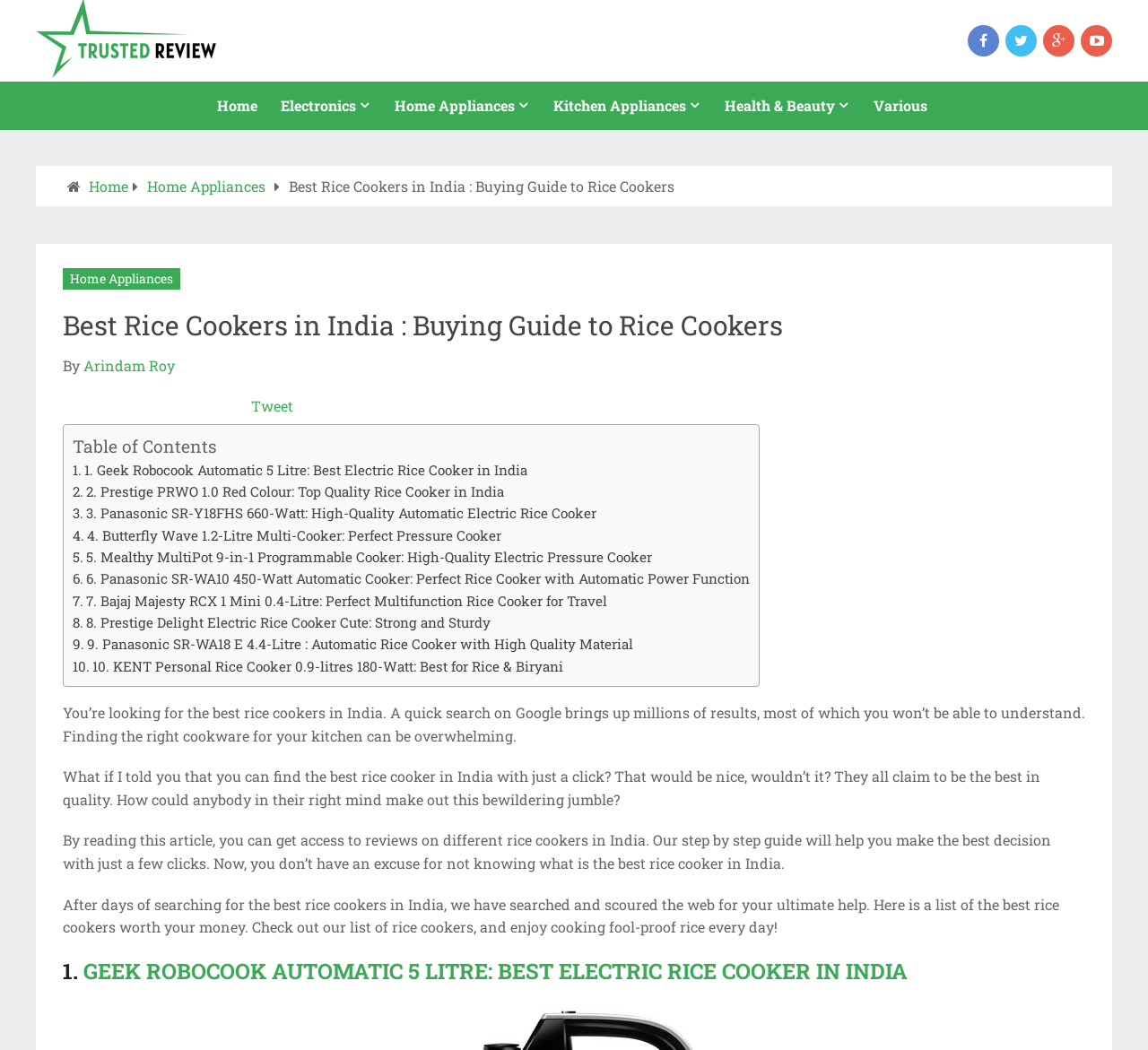Locate the bounding box of the UI element defined by this description: "Home". The coordinates should be given as four float numbers between 0 and 1, formatted as [left, top, right, bottom].

[0.077, 0.168, 0.112, 0.186]